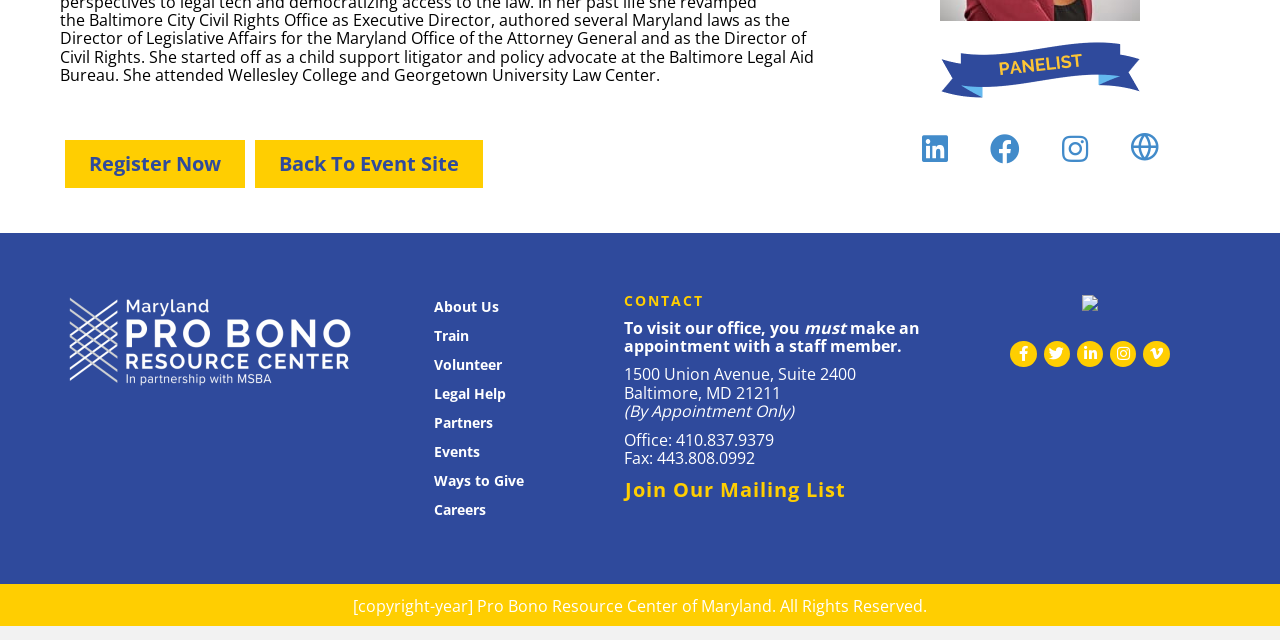Given the description of a UI element: "Back to Event Site", identify the bounding box coordinates of the matching element in the webpage screenshot.

[0.199, 0.218, 0.377, 0.293]